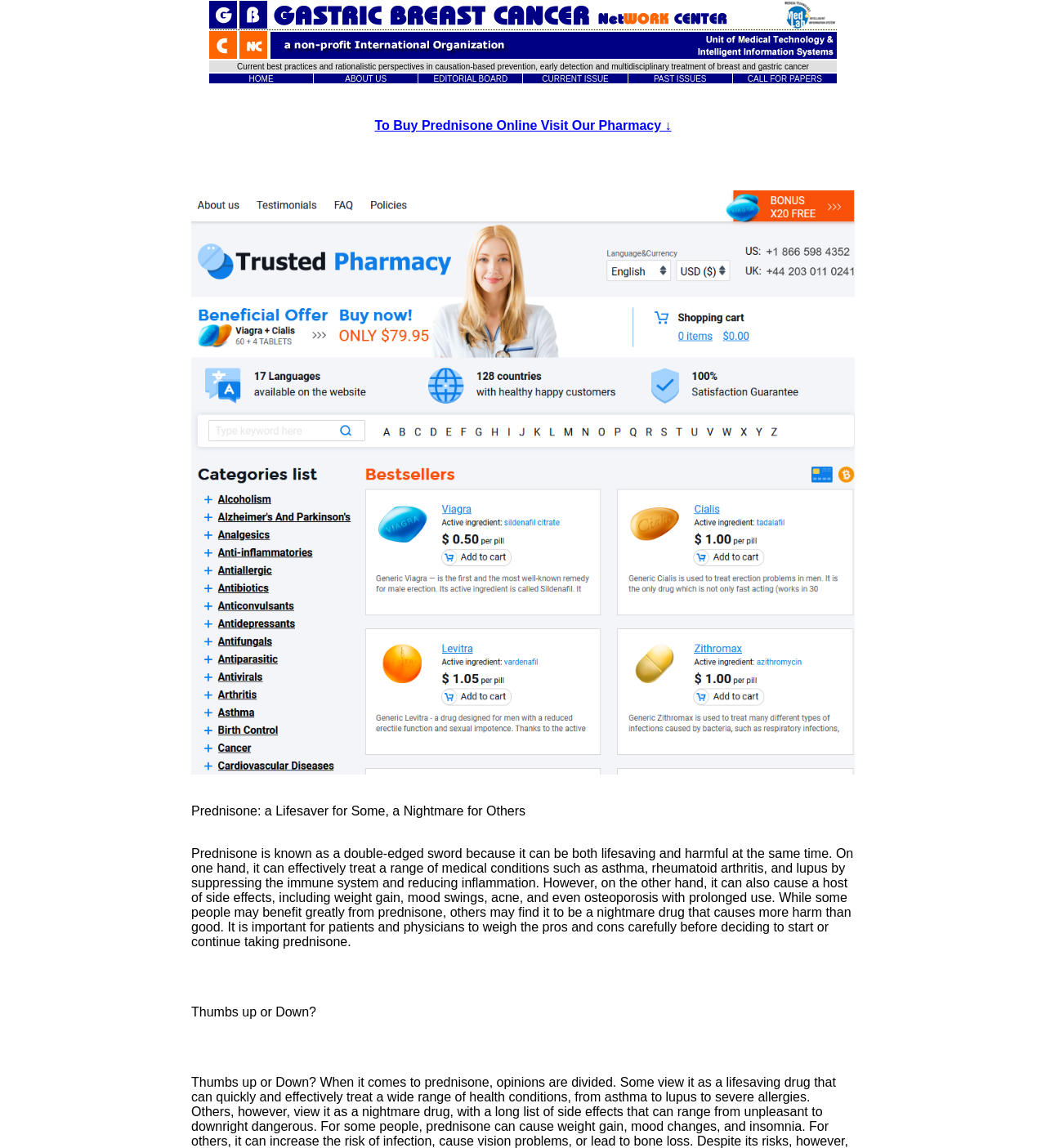What is the headline of the webpage?

To Buy Prednisone Online Visit Our Pharmacy ↓